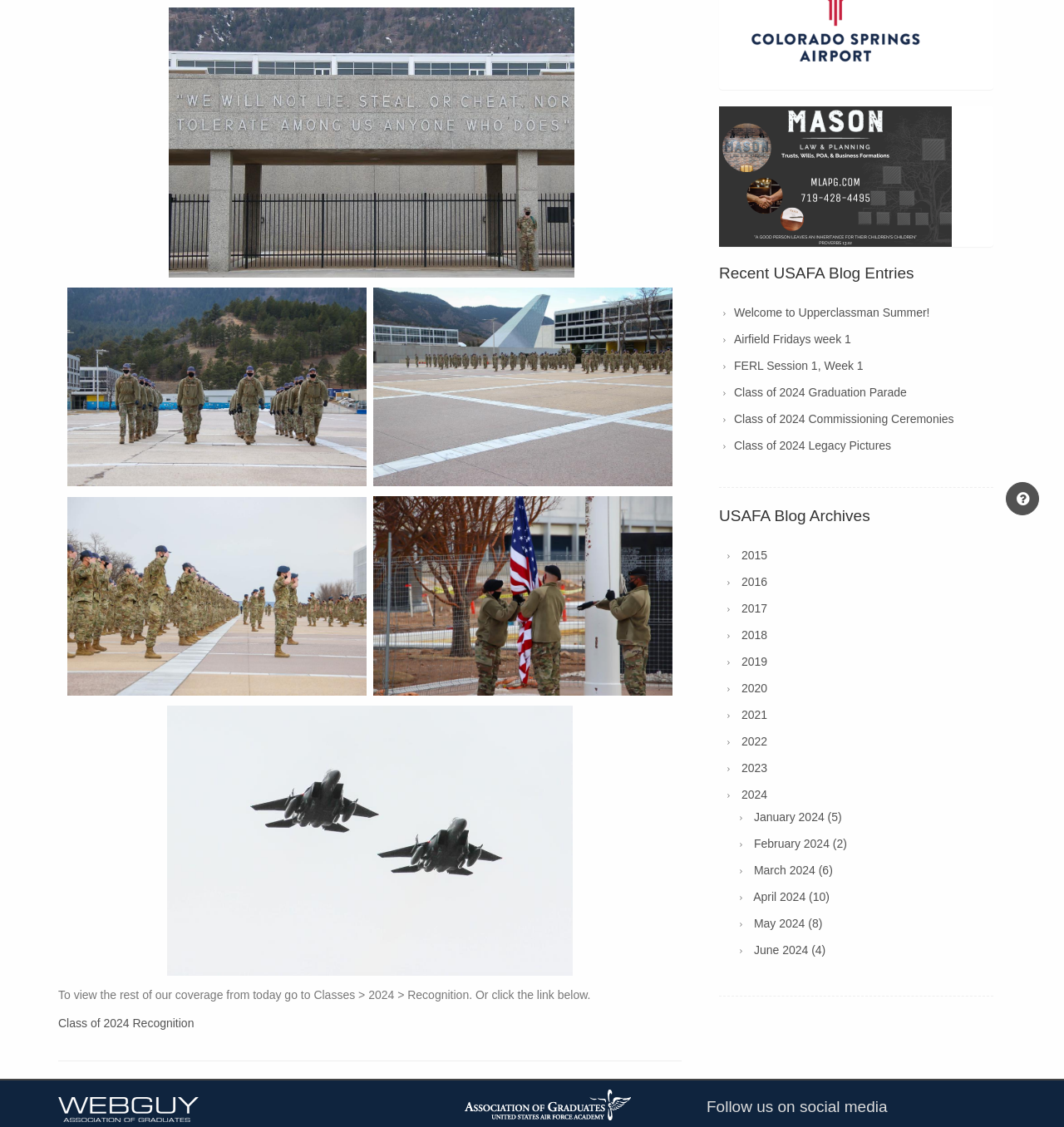Extract the bounding box coordinates of the UI element described: "February 2024 (2)". Provide the coordinates in the format [left, top, right, bottom] with values ranging from 0 to 1.

[0.709, 0.742, 0.796, 0.754]